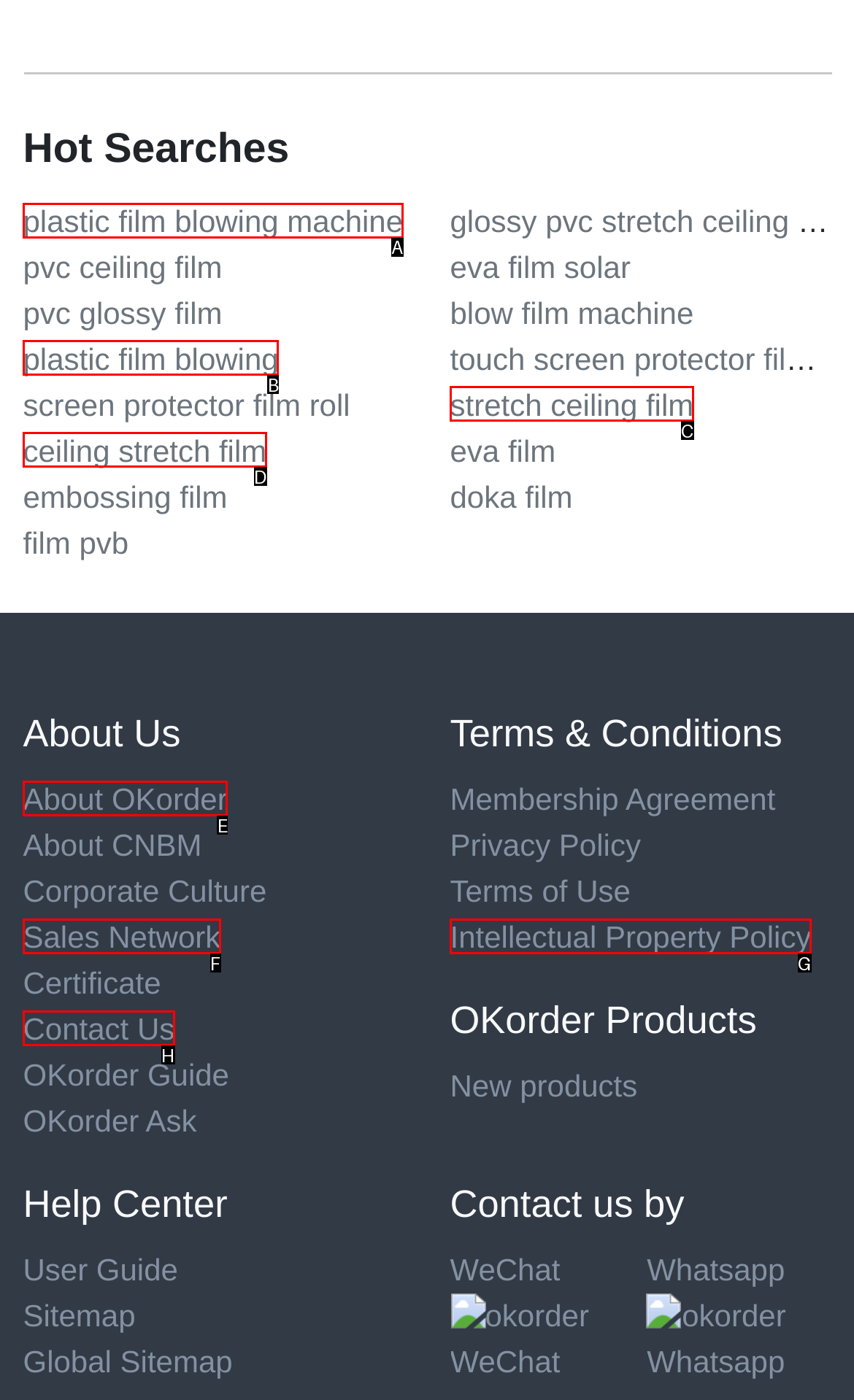Which letter corresponds to the correct option to complete the task: click on 'plastic film blowing machine'?
Answer with the letter of the chosen UI element.

A